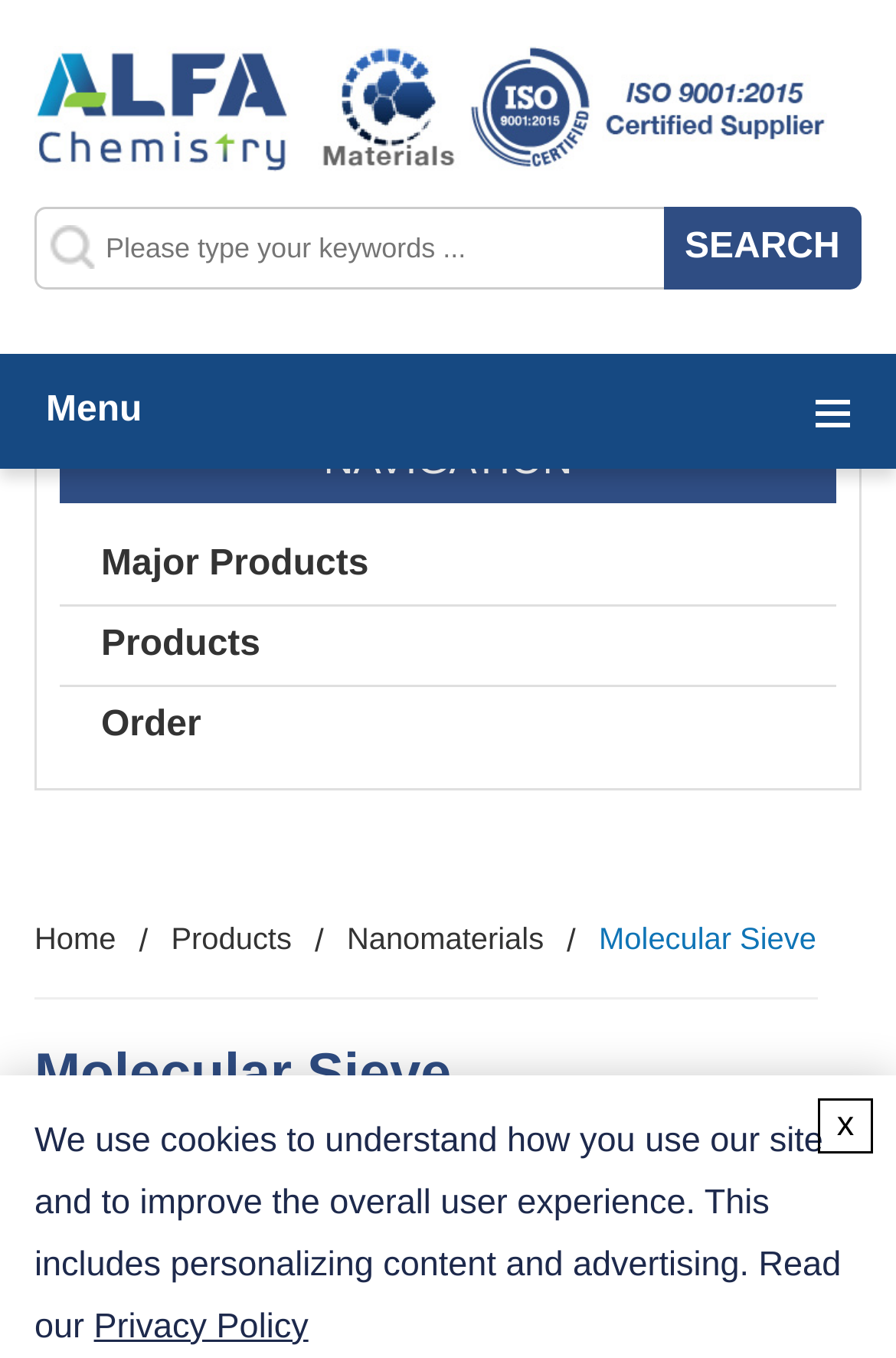Refer to the element description Privacy Policy and identify the corresponding bounding box in the screenshot. Format the coordinates as (top-left x, top-left y, bottom-right x, bottom-right y) with values in the range of 0 to 1.

[0.105, 0.962, 0.344, 0.991]